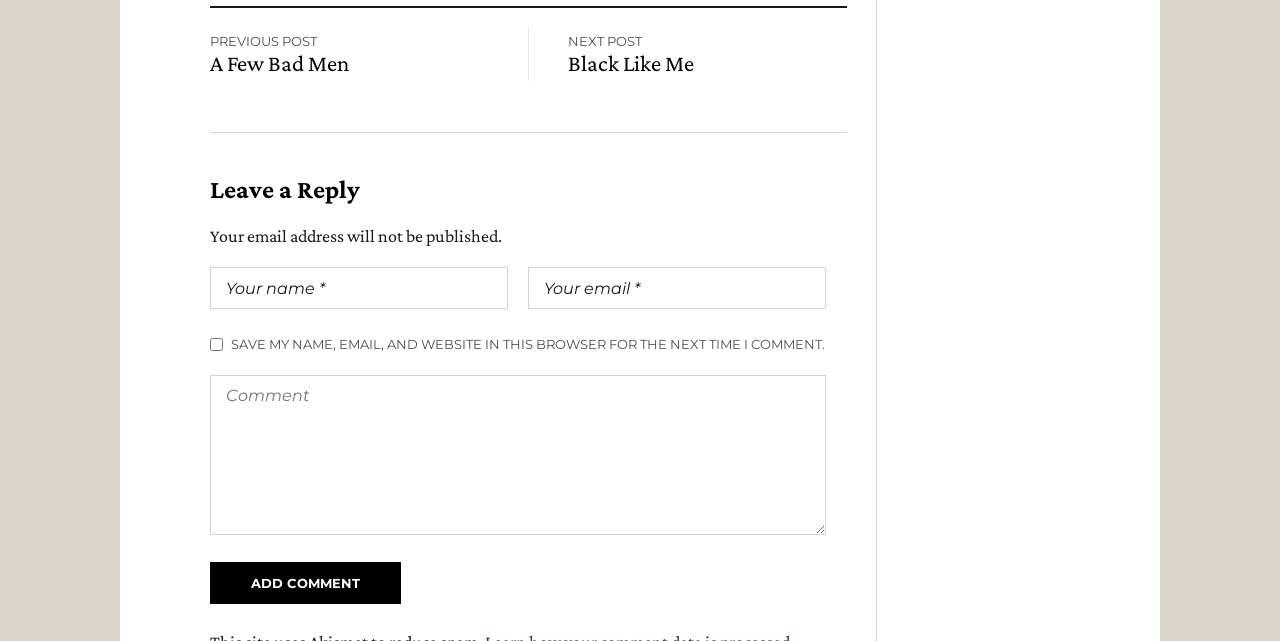Please answer the following question as detailed as possible based on the image: 
What is the function of the checkbox?

The checkbox is labeled 'SAVE MY NAME, EMAIL, AND WEBSITE IN THIS BROWSER FOR THE NEXT TIME I COMMENT', indicating that it allows users to save their comment information for future use.